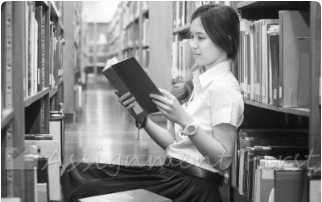Describe every aspect of the image in depth.

The image features a young woman sitting on the floor of a library, deeply engrossed in a book. She is dressed in a classic white shirt and a dark skirt, with her hair casually styled. The setting around her is filled with shelves of books, creating an atmosphere of quiet study. The monochrome effect adds a timeless quality to the scene, emphasizing her concentration and the surrounding serenity of the library. This image is related to the topic "加拿大论文代写：公司收益的可持续性," which suggests a focus on academic integrity and the importance of original research in academic settings.